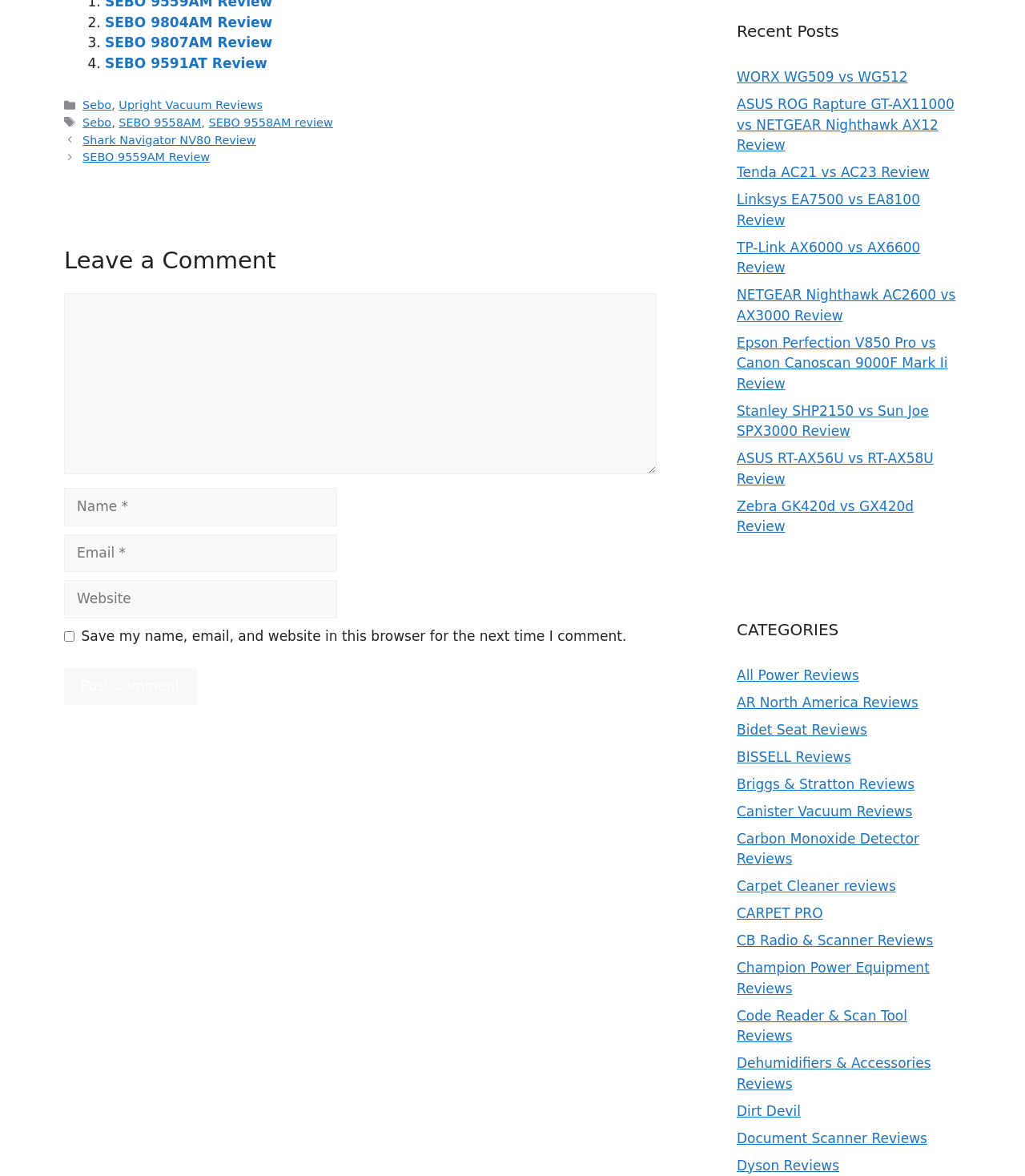Based on the image, give a detailed response to the question: What is the purpose of the 'Recent Posts' section?

The 'Recent Posts' section lists multiple links to reviews, such as 'WORX WG509 vs WG512' and 'ASUS ROG Rapture GT-AX11000 vs NETGEAR Nighthawk AX12 Review'. This suggests that the purpose of this section is to list recent reviews or posts on the webpage.